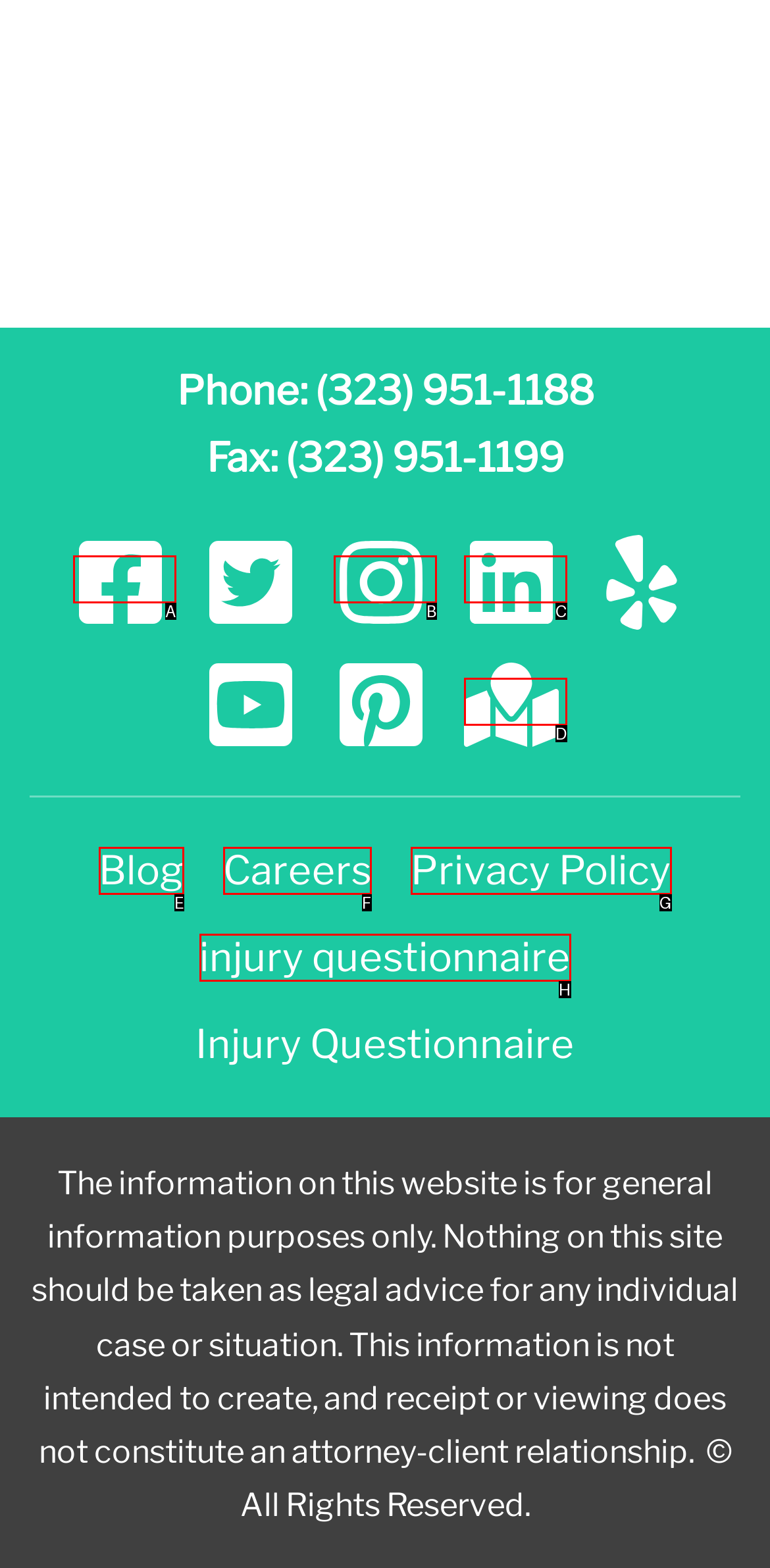From the provided choices, determine which option matches the description: Facebook. Respond with the letter of the correct choice directly.

A